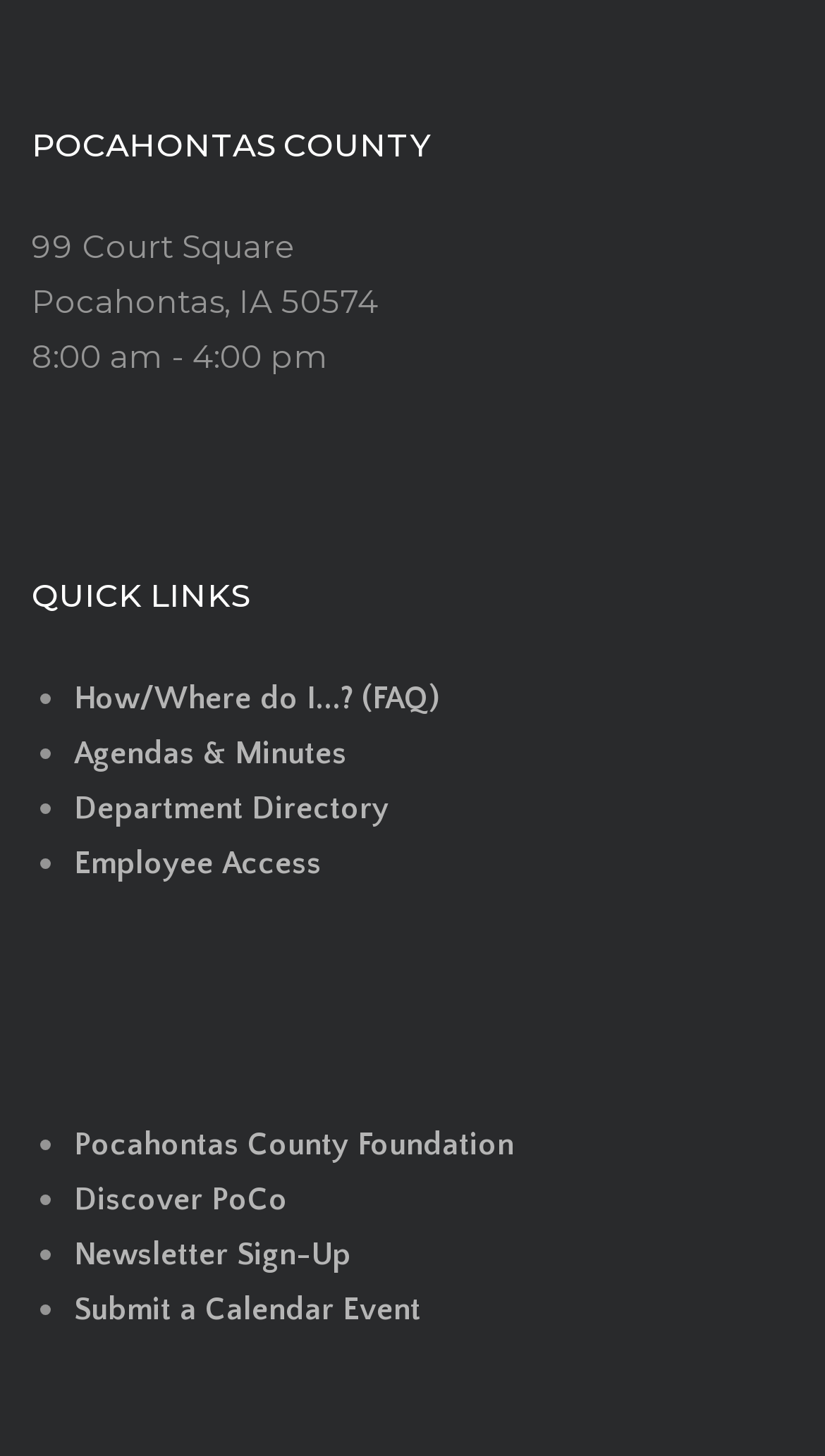Determine the bounding box for the UI element described here: "Pocahontas County Foundation".

[0.09, 0.774, 0.623, 0.799]